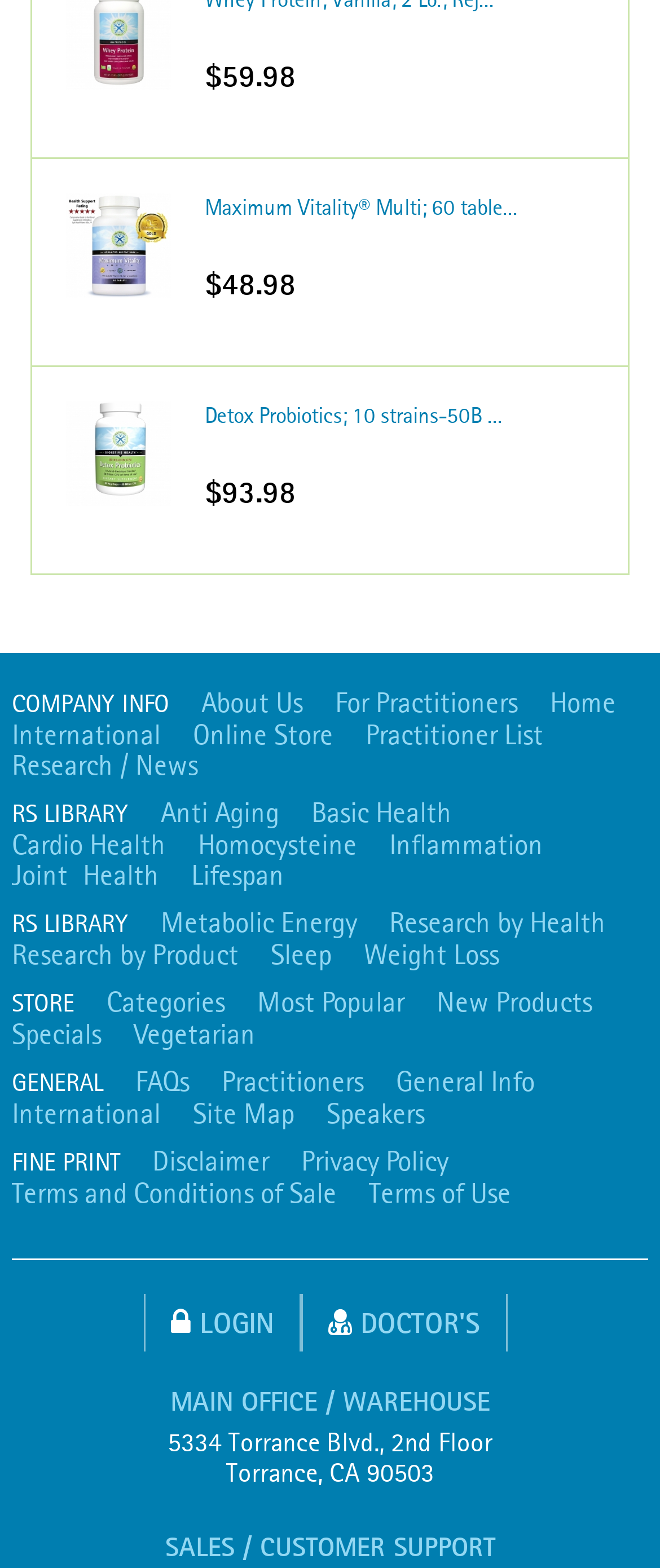How many sections are there in the webpage?
Please answer the question with a detailed response using the information from the screenshot.

I identified the different sections of the webpage, which are COMPANY INFO, RS LIBRARY, STORE, GENERAL, and FINE PRINT. There are 5 sections in total.